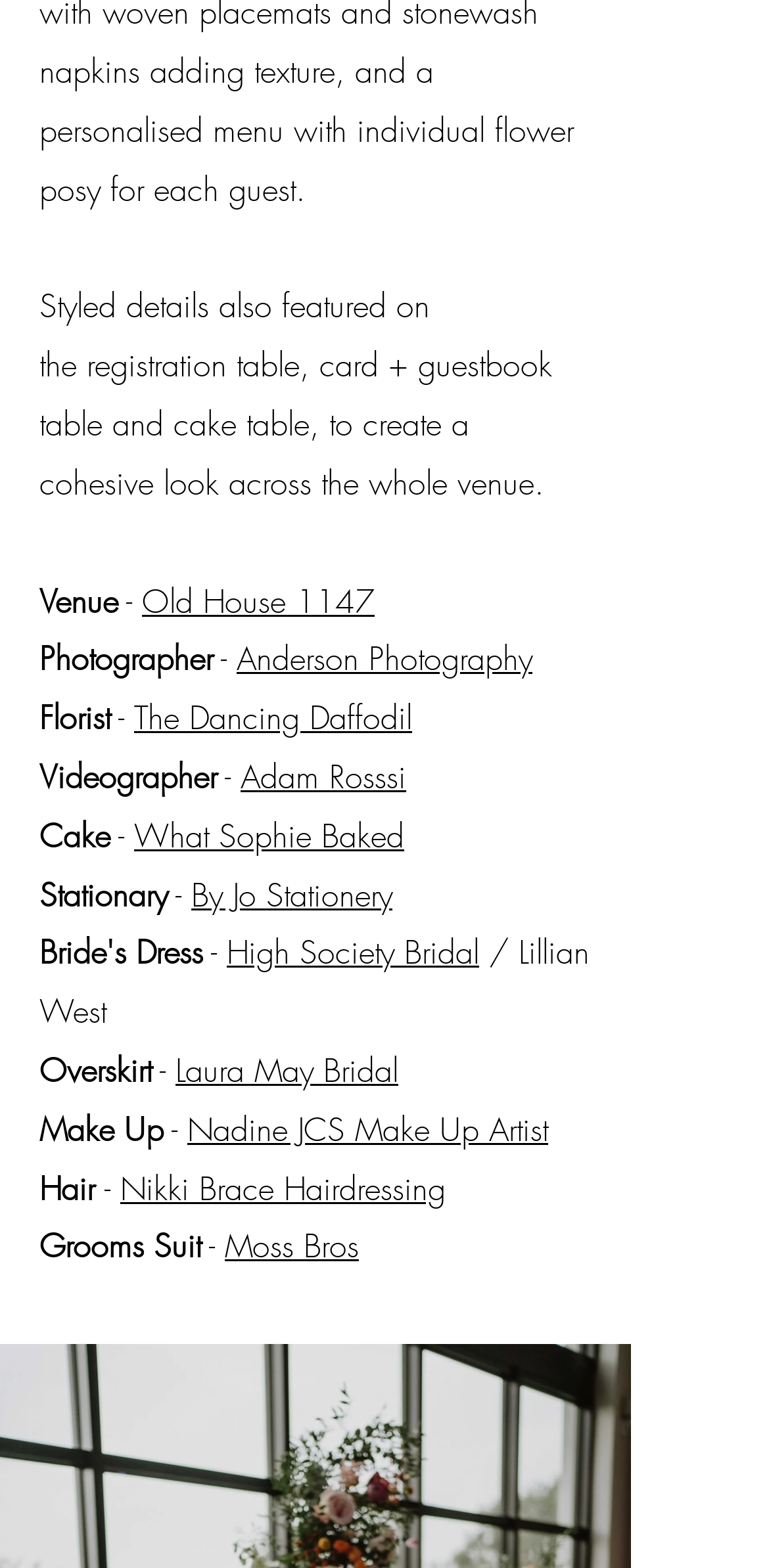Predict the bounding box coordinates of the area that should be clicked to accomplish the following instruction: "Check out the work of The Dancing Daffodil". The bounding box coordinates should consist of four float numbers between 0 and 1, i.e., [left, top, right, bottom].

[0.174, 0.444, 0.536, 0.471]